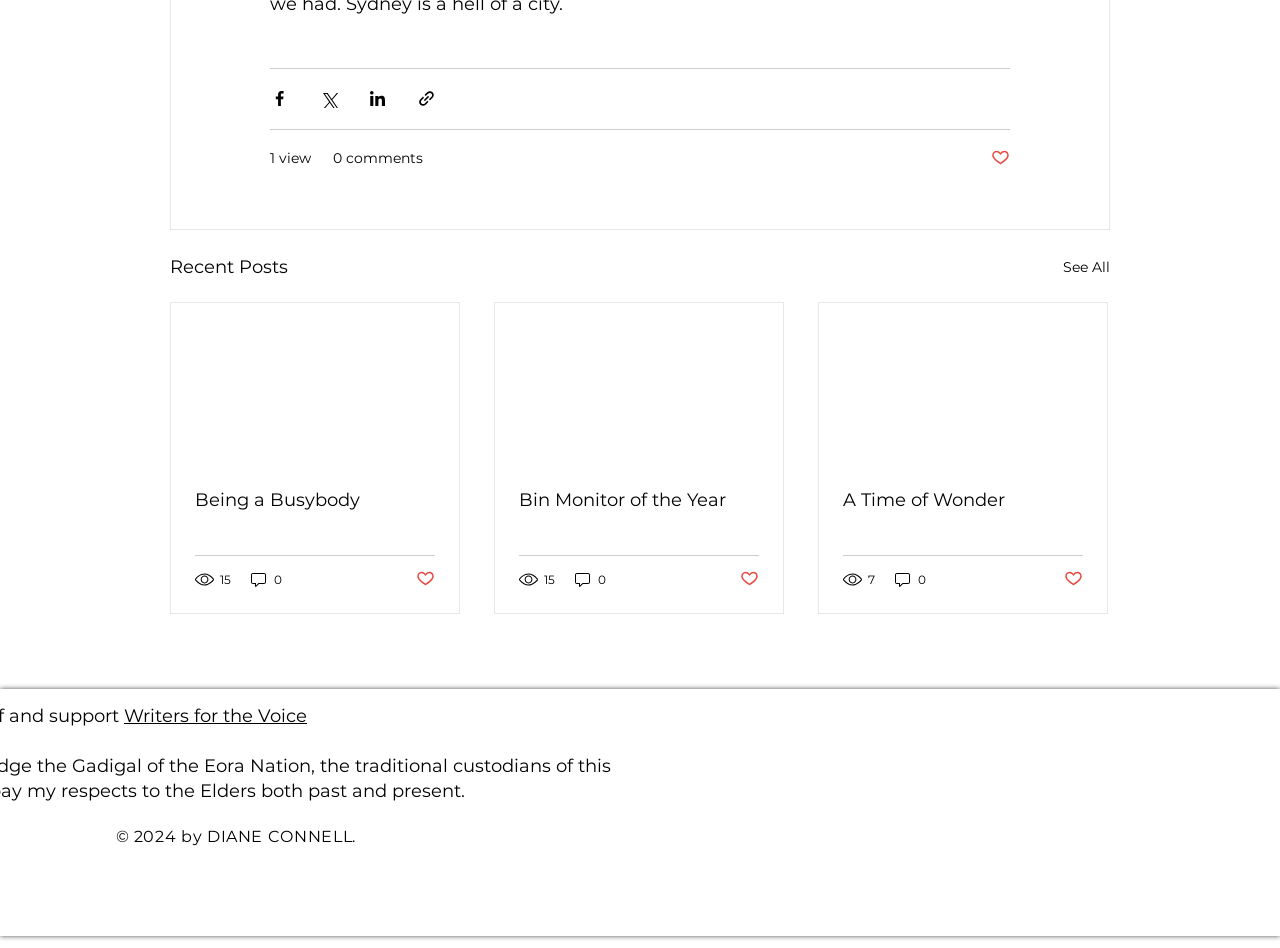Please provide the bounding box coordinates for the element that needs to be clicked to perform the instruction: "Share via Facebook". The coordinates must consist of four float numbers between 0 and 1, formatted as [left, top, right, bottom].

[0.211, 0.094, 0.226, 0.114]